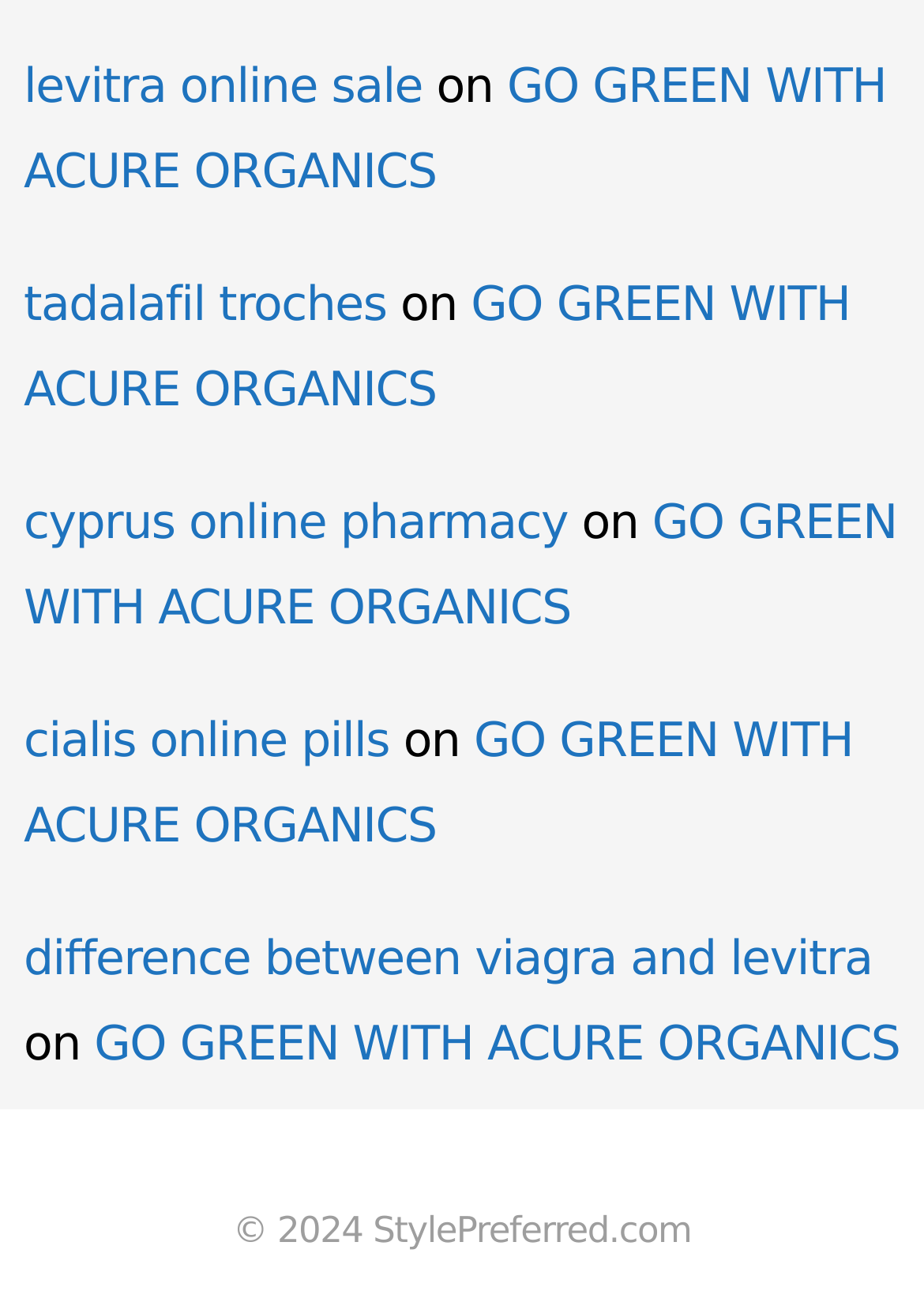How many links are there in the second footer section?
Refer to the screenshot and respond with a concise word or phrase.

3